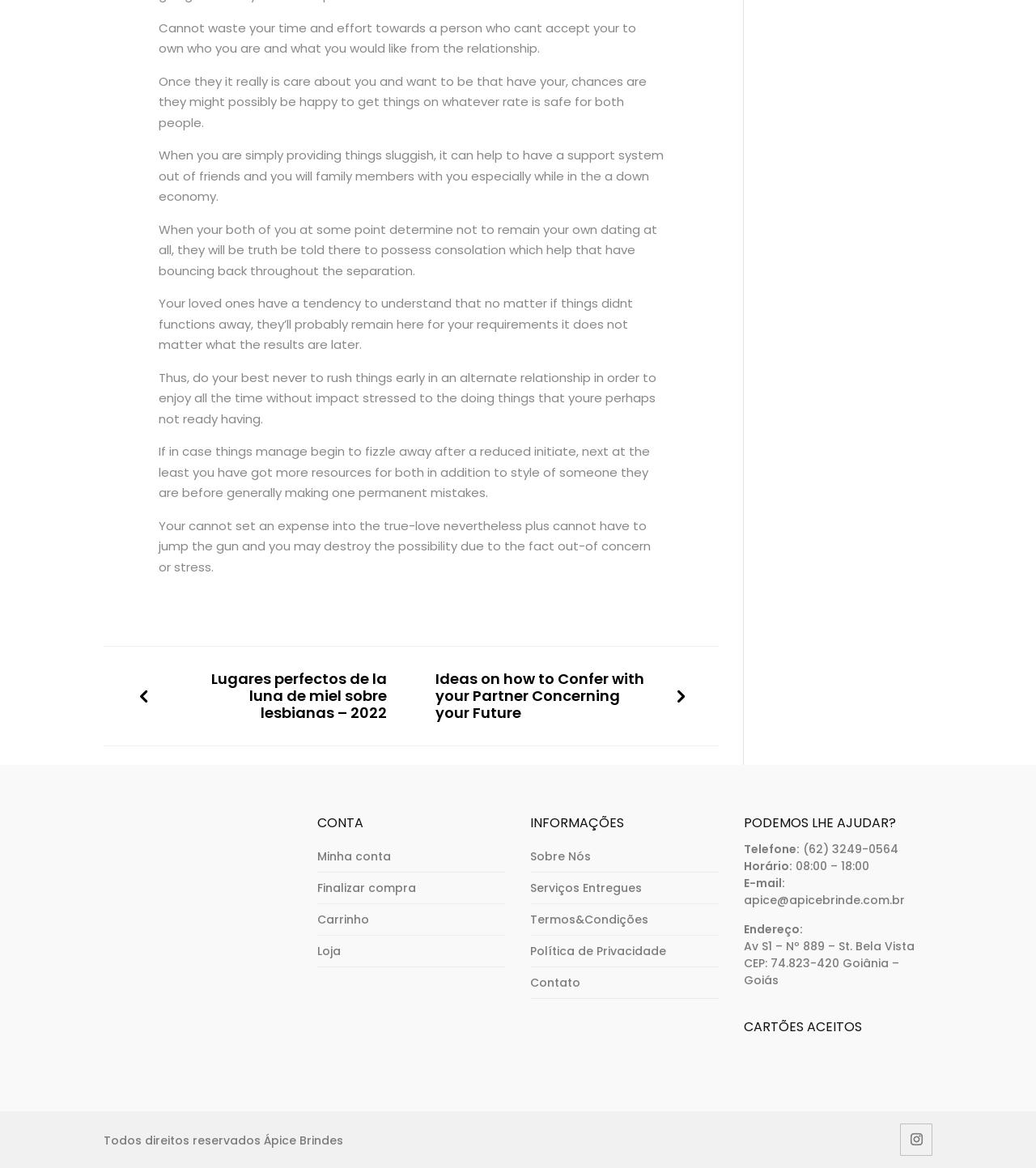What is the contact information provided on the webpage?
Refer to the screenshot and respond with a concise word or phrase.

Phone number and email